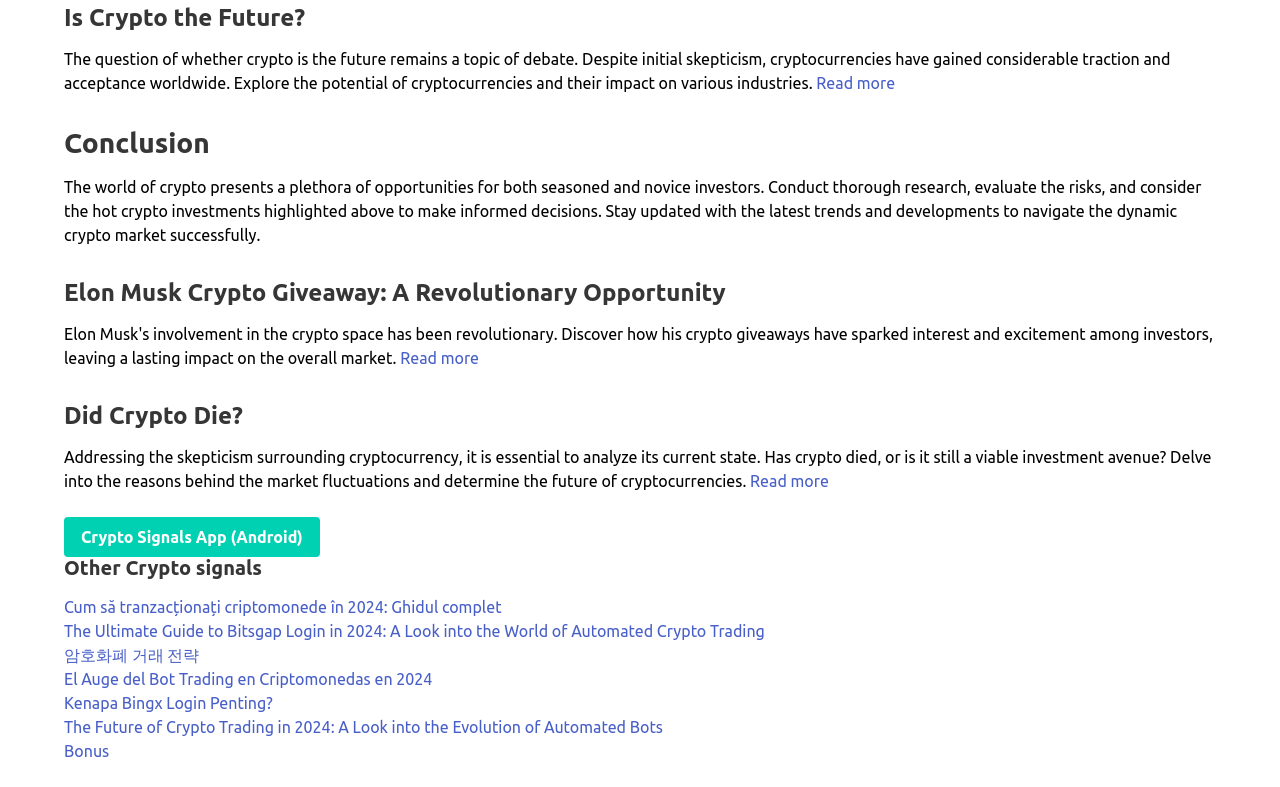Could you indicate the bounding box coordinates of the region to click in order to complete this instruction: "Learn about the current state of crypto".

[0.586, 0.6, 0.648, 0.622]